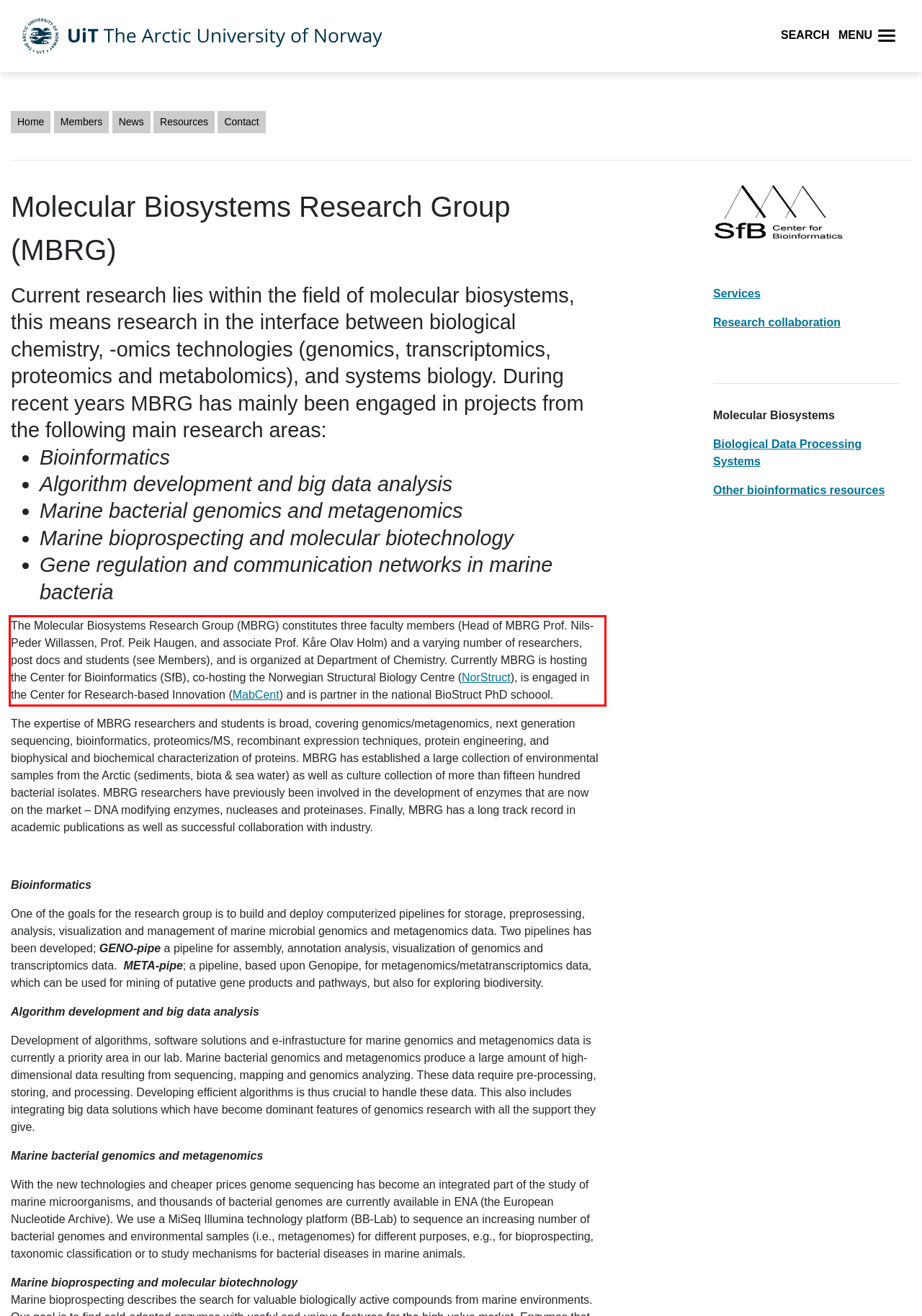Identify the red bounding box in the webpage screenshot and perform OCR to generate the text content enclosed.

The Molecular Biosystems Research Group (MBRG) constitutes three faculty members (Head of MBRG Prof. Nils-Peder Willassen, Prof. Peik Haugen, and associate Prof. Kåre Olav Holm) and a varying number of researchers, post docs and students (see Members), and is organized at Department of Chemistry. Currently MBRG is hosting the Center for Bioinformatics (SfB), co-hosting the Norwegian Structural Biology Centre (NorStruct), is engaged in the Center for Research-based Innovation (MabCent) and is partner in the national BioStruct PhD schoool.